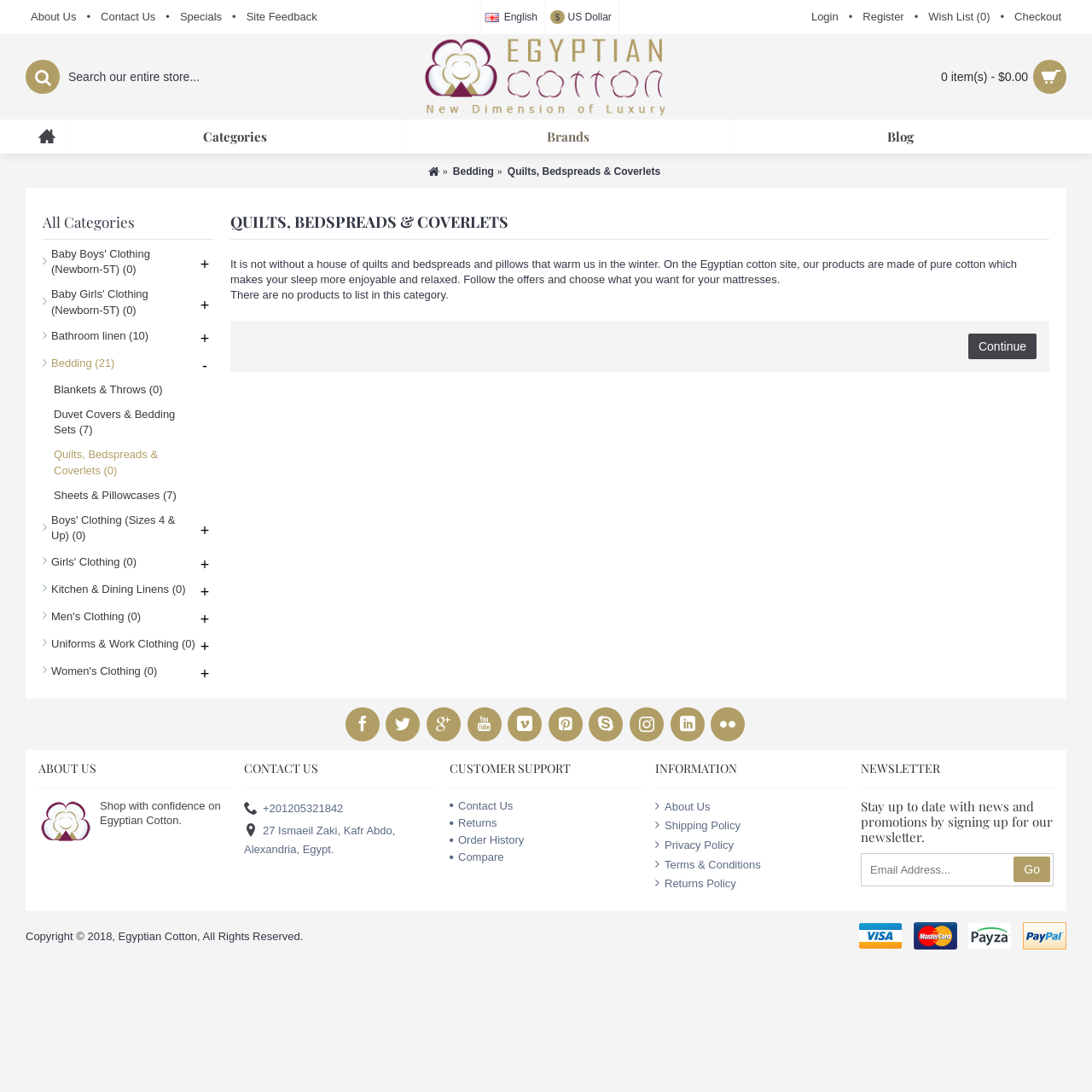Please find and report the bounding box coordinates of the element to click in order to perform the following action: "Go to About Us page". The coordinates should be expressed as four float numbers between 0 and 1, in the format [left, top, right, bottom].

[0.023, 0.0, 0.075, 0.031]